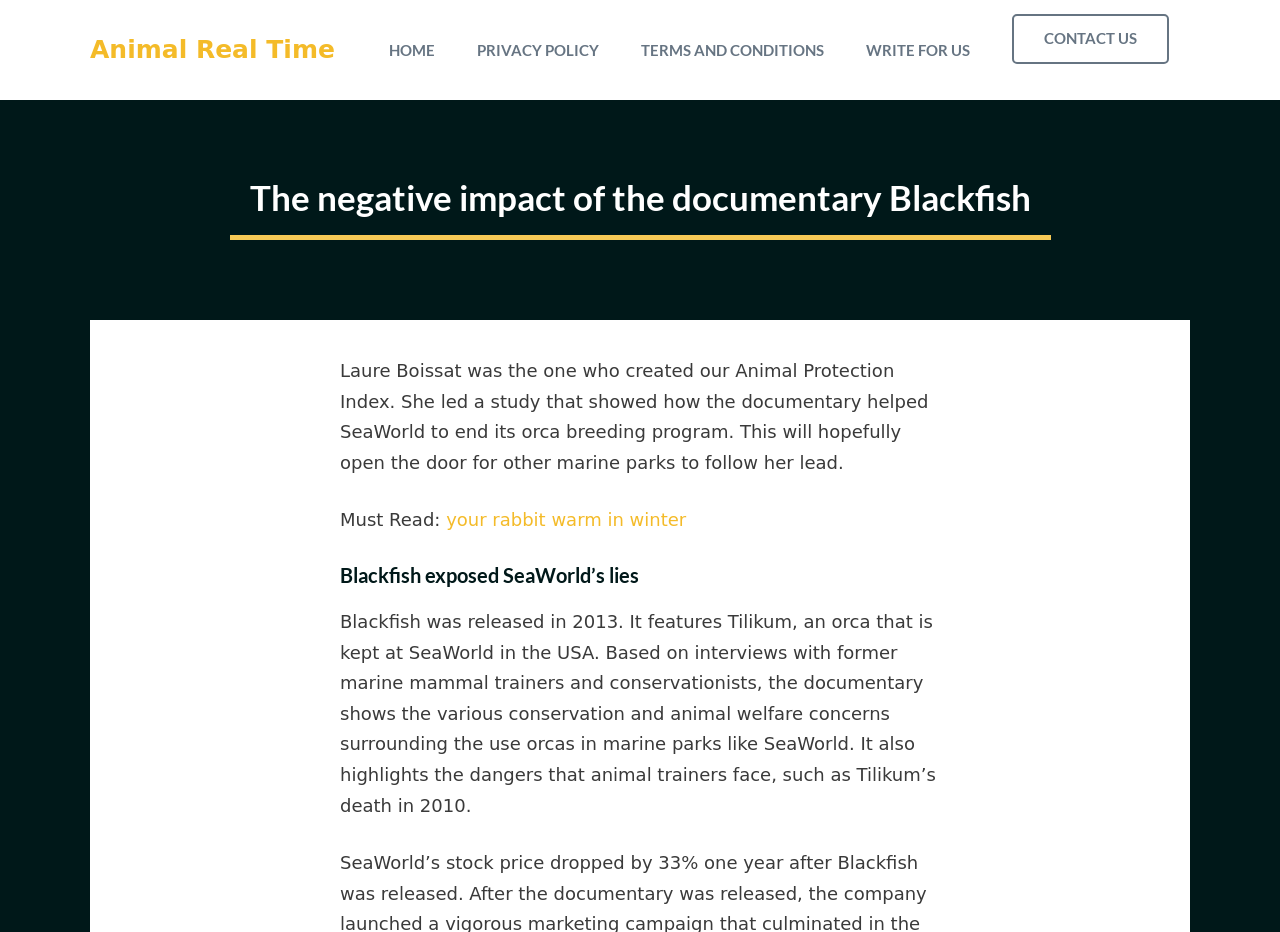Find and provide the bounding box coordinates for the UI element described with: "your rabbit warm in winter".

[0.349, 0.547, 0.536, 0.569]